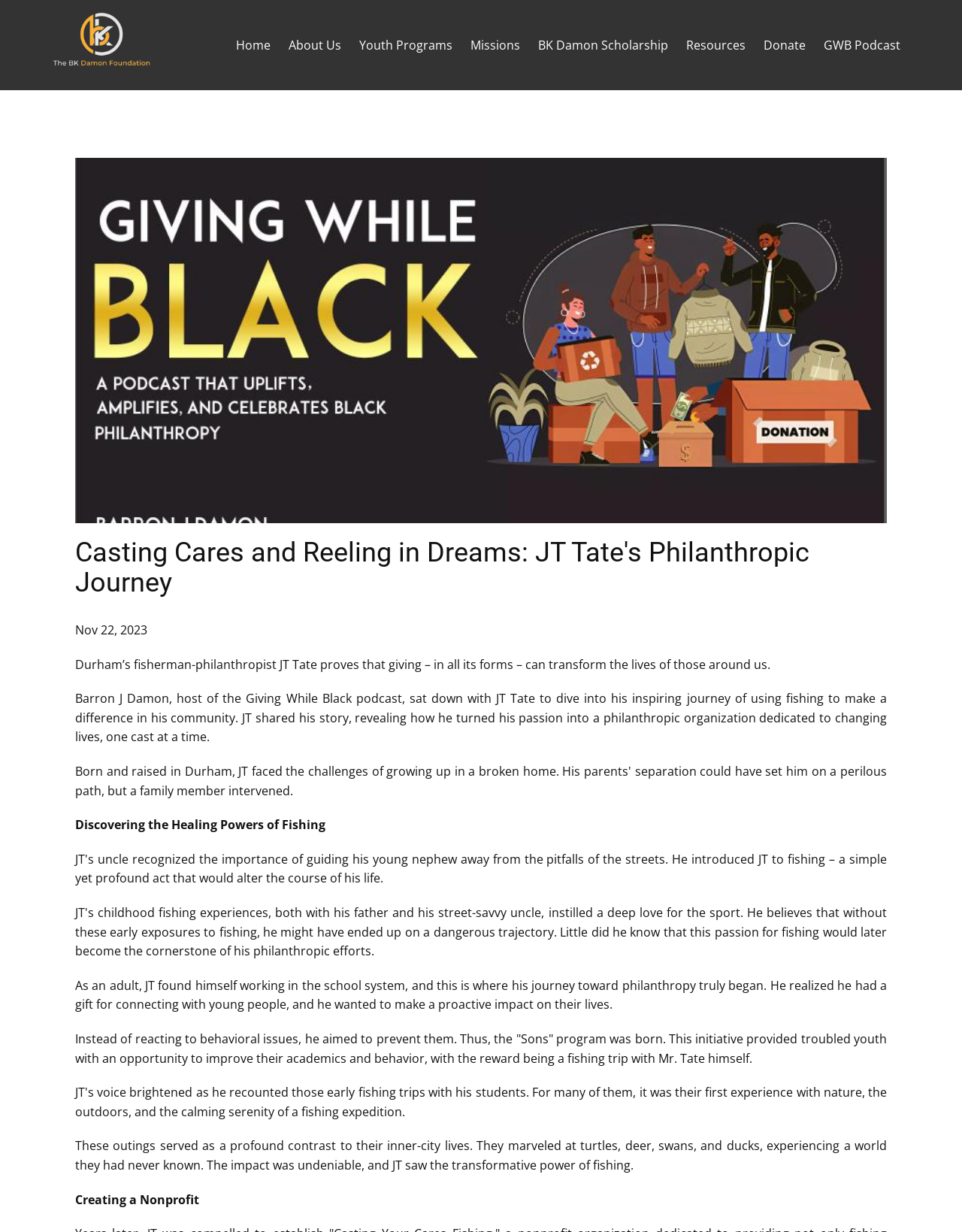Based on the element description: "About Us", identify the bounding box coordinates for this UI element. The coordinates must be four float numbers between 0 and 1, listed as [left, top, right, bottom].

[0.291, 0.026, 0.364, 0.048]